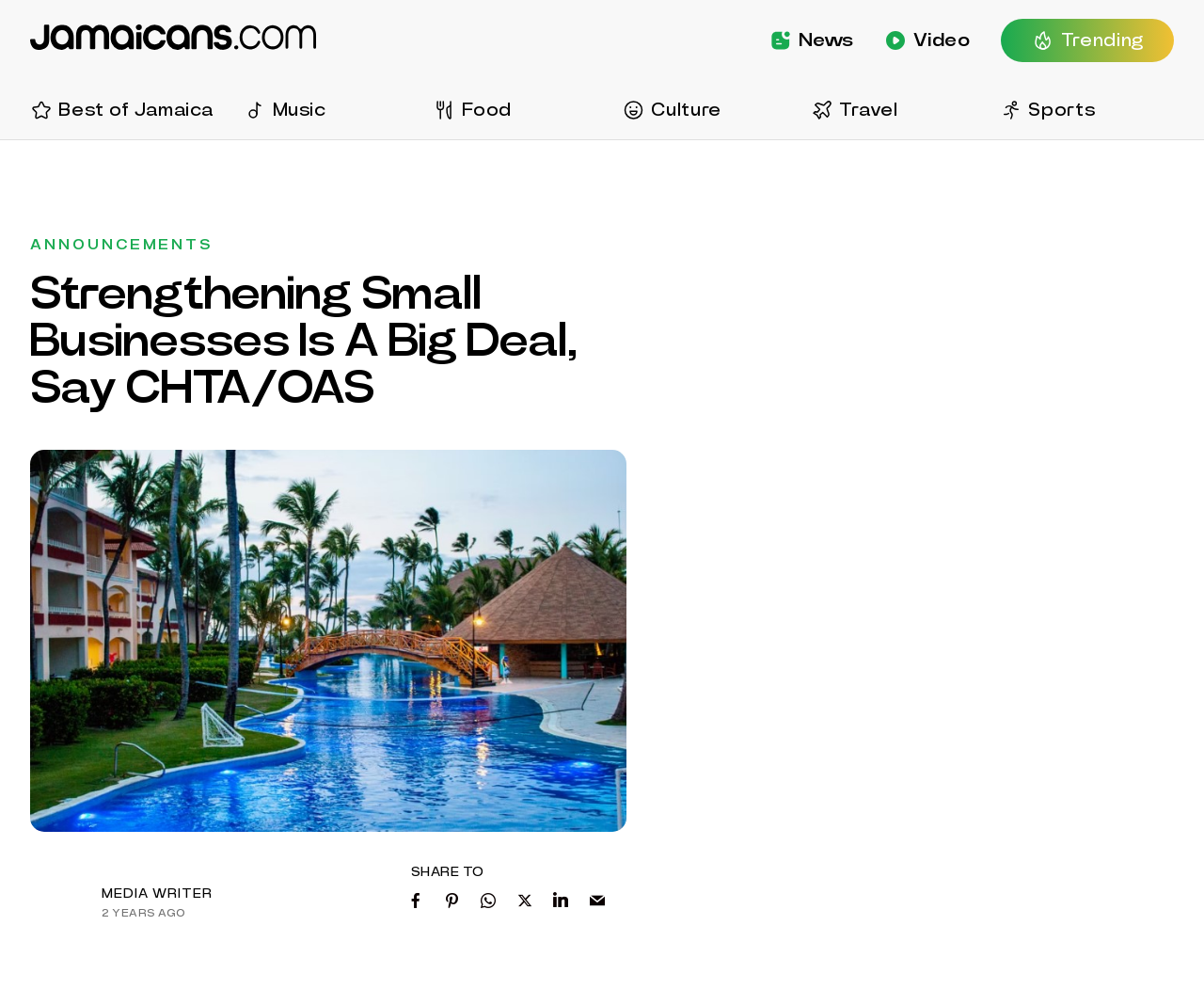Refer to the image and provide an in-depth answer to the question:
What is the position of the 'Travel' link in the navigation bar?

By analyzing the bounding box coordinates of the links in the navigation bar, I found that the 'Travel' link has a y1 coordinate of 0.081, which is the same as the other links in the navigation bar. Therefore, I compared the x1 coordinates of the links and found that the 'Travel' link has an x1 coordinate of 0.673, which is the fifth link from the left. Hence, the 'Travel' link is in the 5th position in the navigation bar.